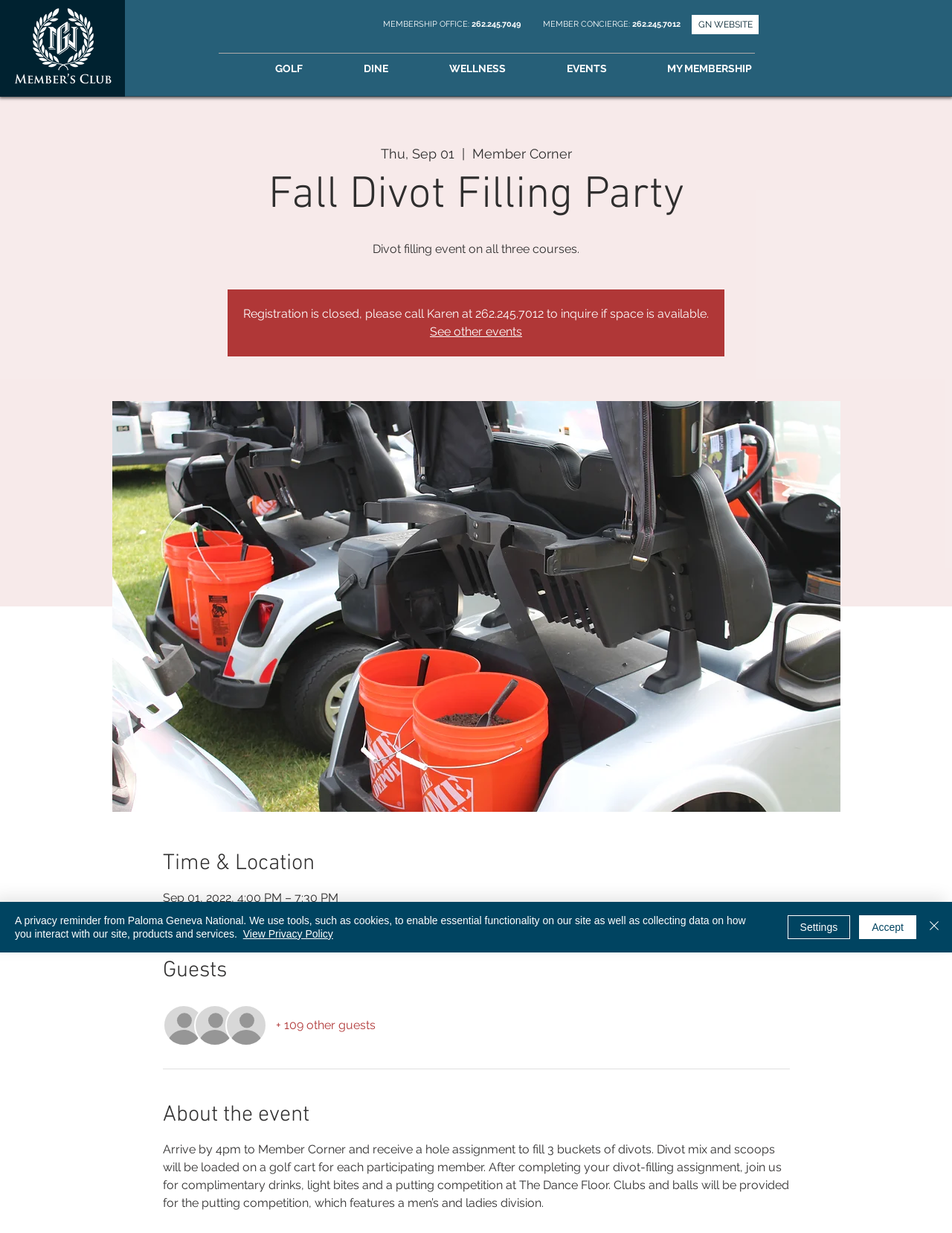Please identify the bounding box coordinates of the clickable area that will fulfill the following instruction: "View RESTAURANTS". The coordinates should be in the format of four float numbers between 0 and 1, i.e., [left, top, right, bottom].

None